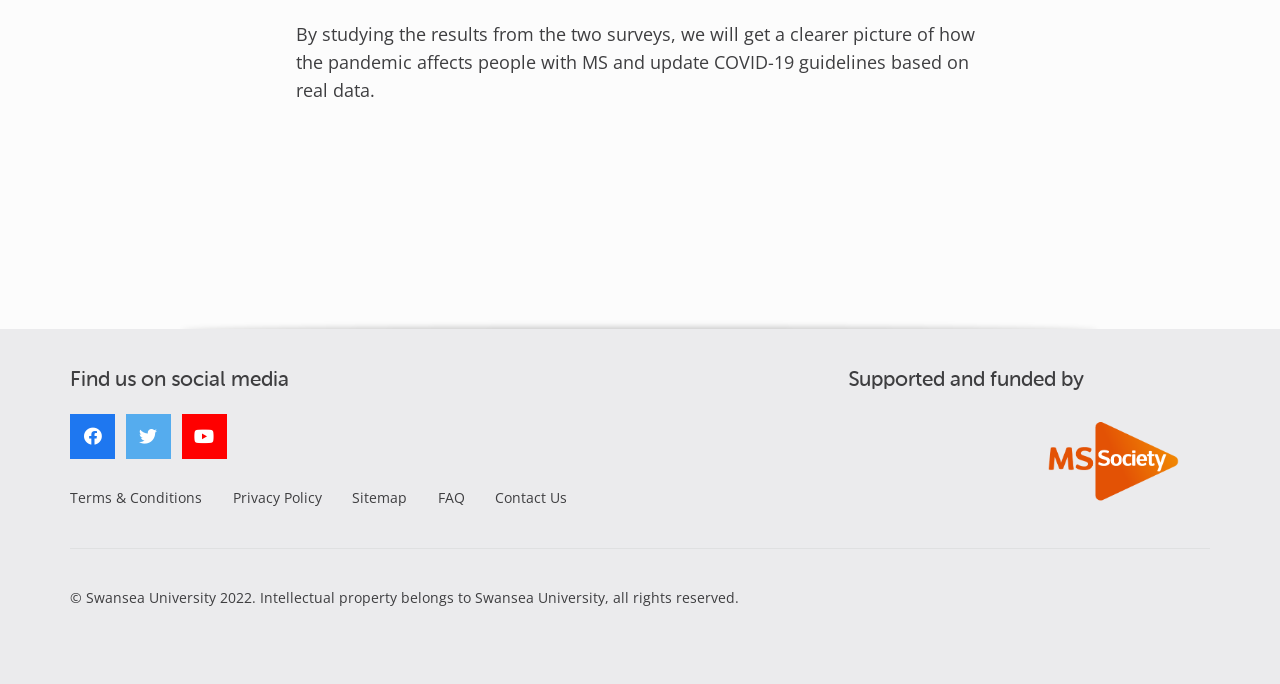Find the bounding box coordinates for the HTML element specified by: "Professional Small Business SEO".

None